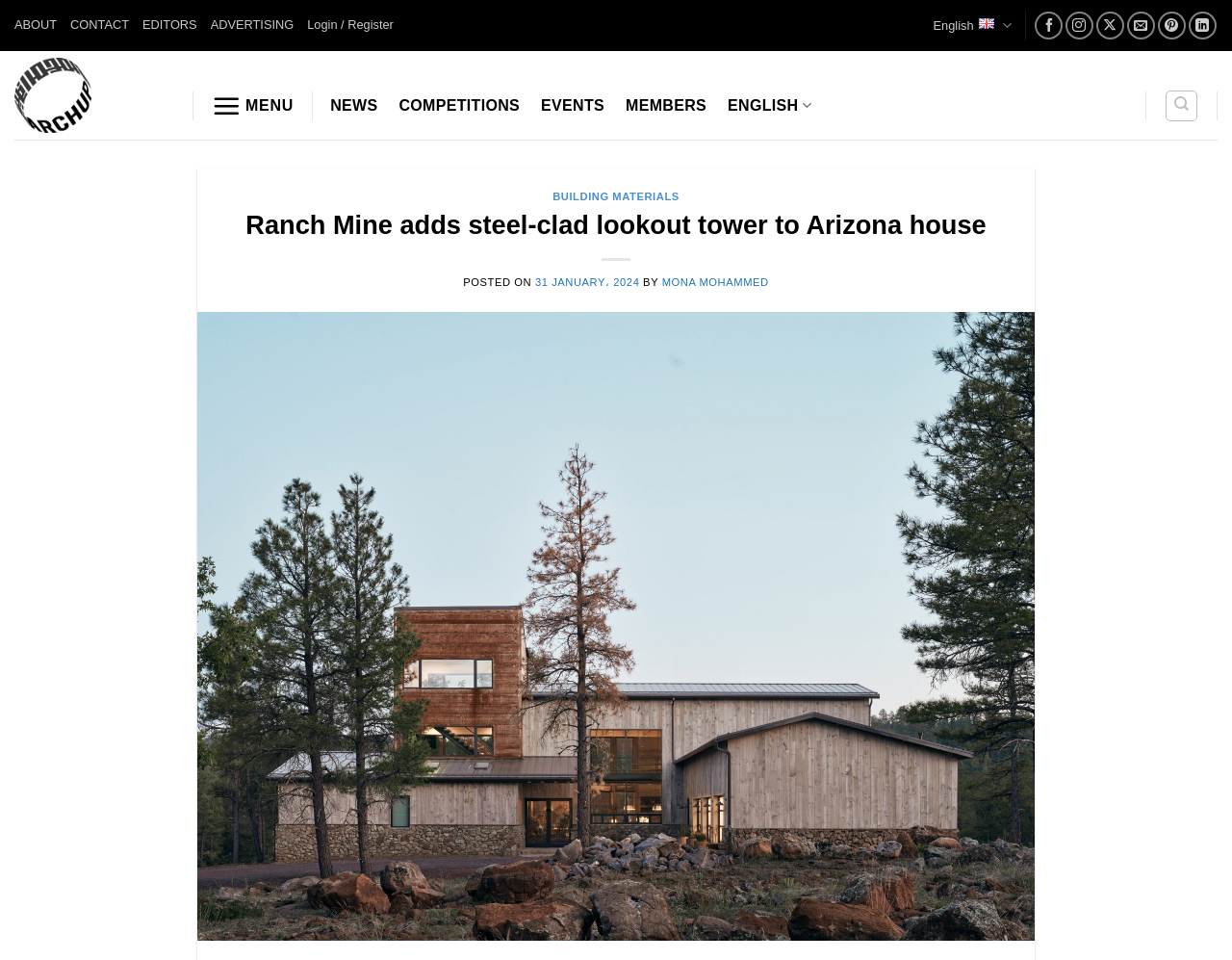Determine the title of the webpage and give its text content.

Ranch Mine adds steel-clad lookout tower to Arizona house